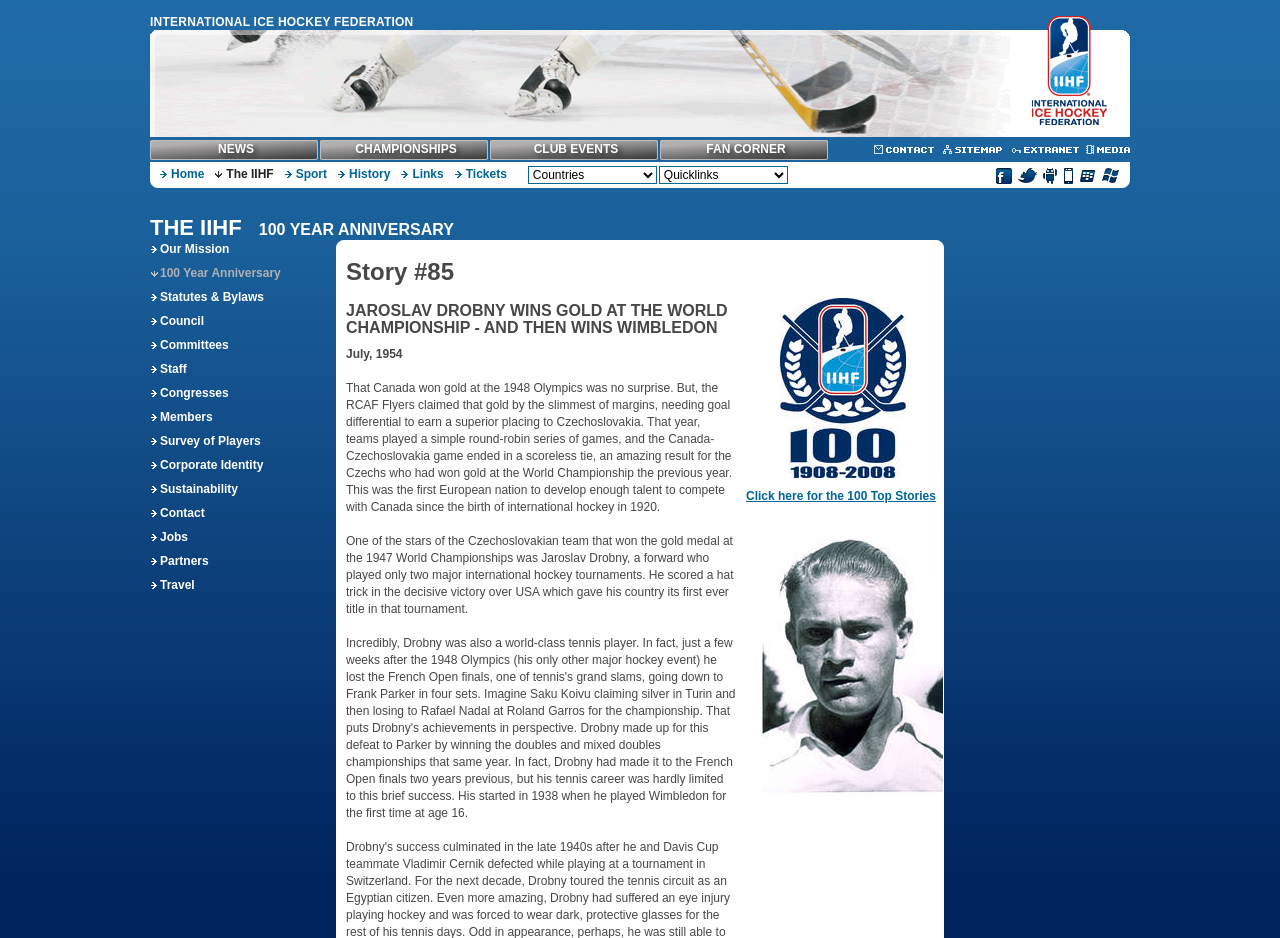Determine the bounding box coordinates of the target area to click to execute the following instruction: "View the 100 Top Stories."

[0.583, 0.521, 0.731, 0.536]